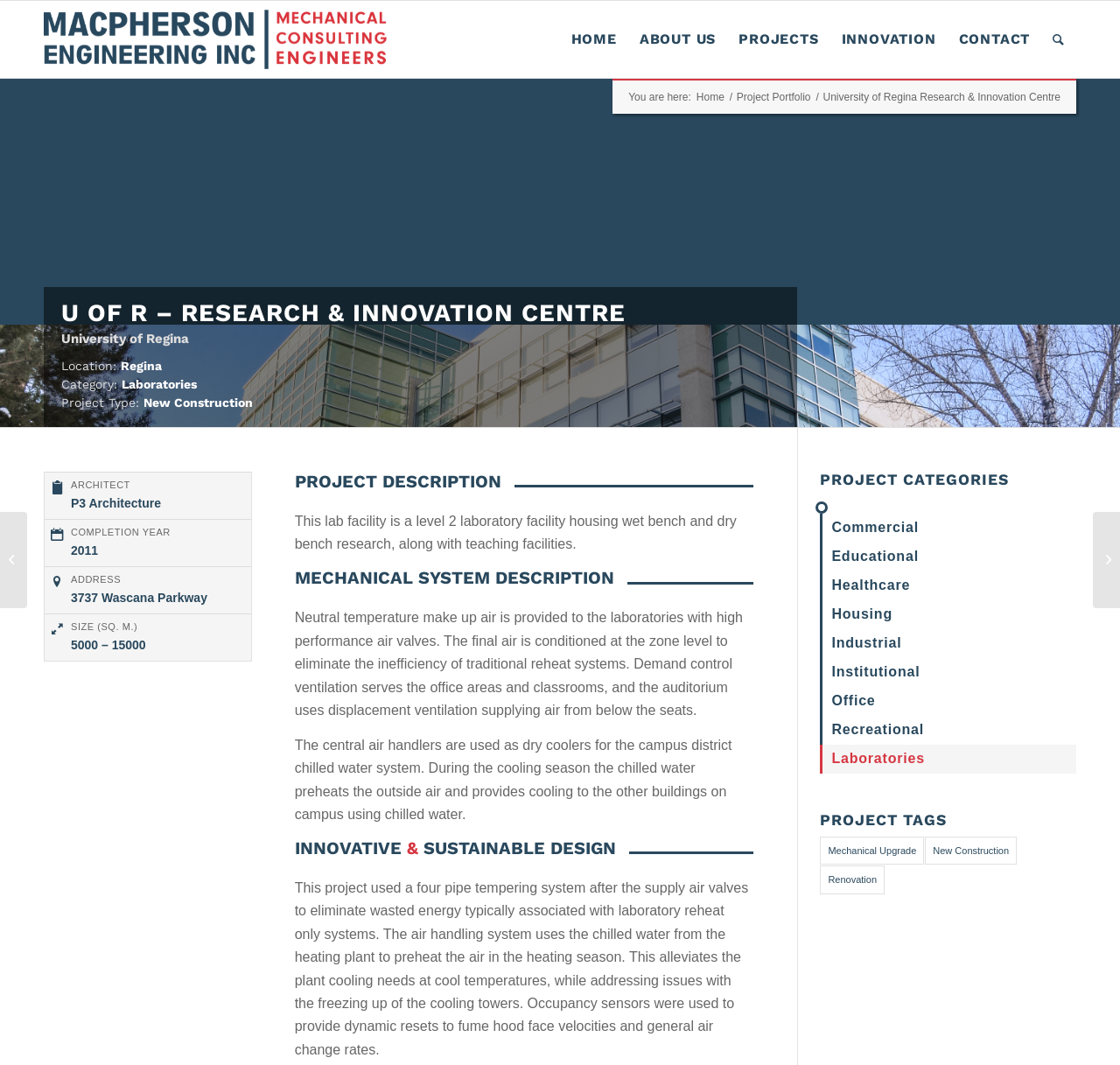Give a complete and precise description of the webpage's appearance.

The webpage is about the University of Regina Research & Innovation Centre, specifically the MacPherson Engineering project. At the top, there is a navigation menu with links to "HOME", "ABOUT US", "PROJECTS", "INNOVATION", "CONTACT", and "Search". Below the navigation menu, there is a breadcrumb trail indicating the current location, with links to "Home" and "Project Portfolio".

The main content area is divided into two sections. The left section contains project details, including the project name, location, category, and project type. There are also several articles with headings such as "ARCHITECT", "COMPLETION YEAR", "ADDRESS", and "SIZE (SQ. M.)", each containing relevant information about the project.

The right section contains a project description, followed by sections on mechanical system description, innovative and sustainable design, and project categories. The project description provides an overview of the lab facility, while the mechanical system description explains the air handling and ventilation systems used in the building. The innovative and sustainable design section highlights the energy-efficient features of the project.

At the bottom of the page, there is a complementary section with links to various project categories, such as commercial, educational, and healthcare, as well as project tags, including mechanical upgrade, new construction, and renovation. There are also links to related projects, including the Gallagher Centre and the Regina Animal Community Clinic.